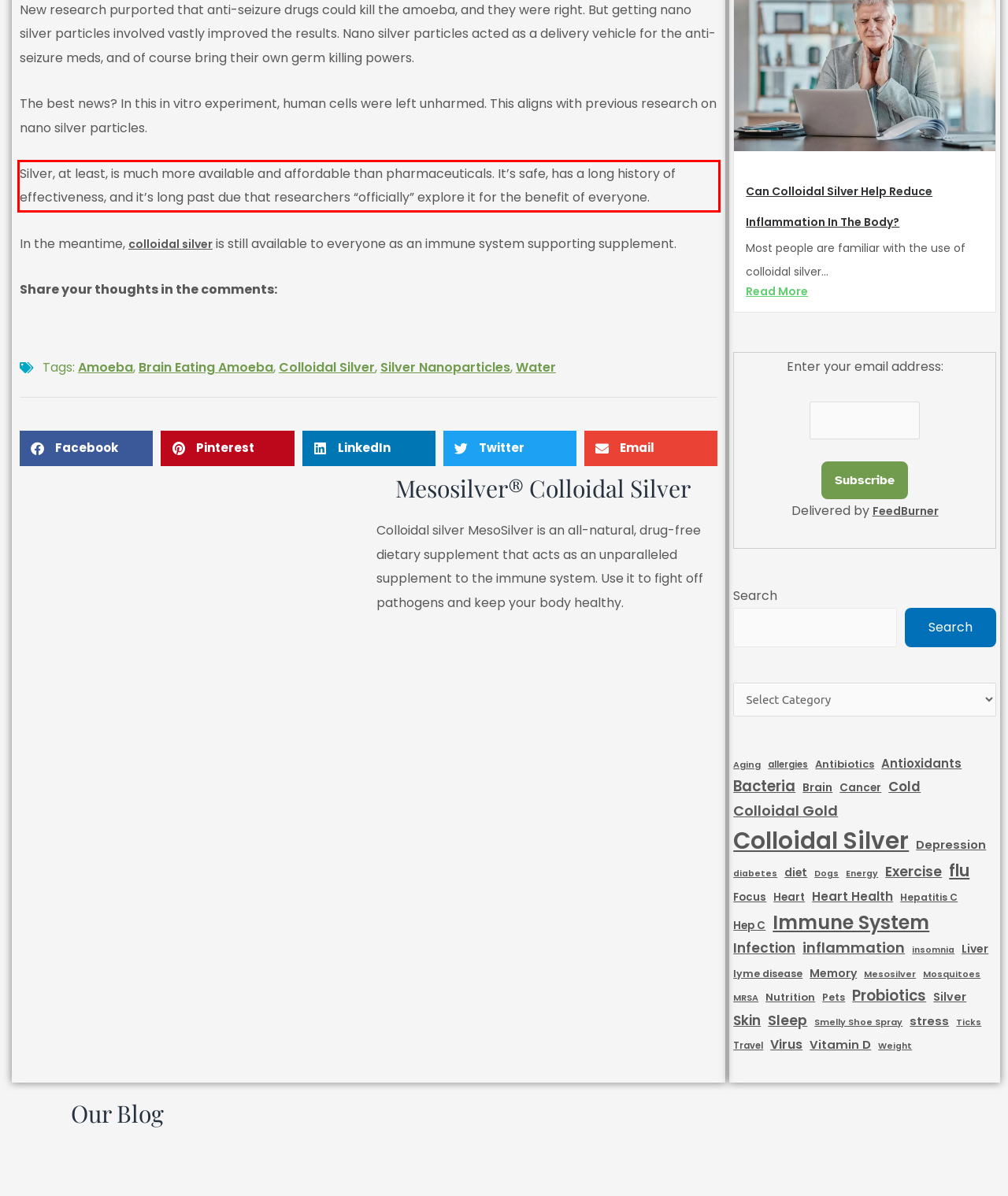You have a screenshot of a webpage with a red bounding box. Use OCR to generate the text contained within this red rectangle.

Silver, at least, is much more available and affordable than pharmaceuticals. It’s safe, has a long history of effectiveness, and it’s long past due that researchers “officially” explore it for the benefit of everyone.